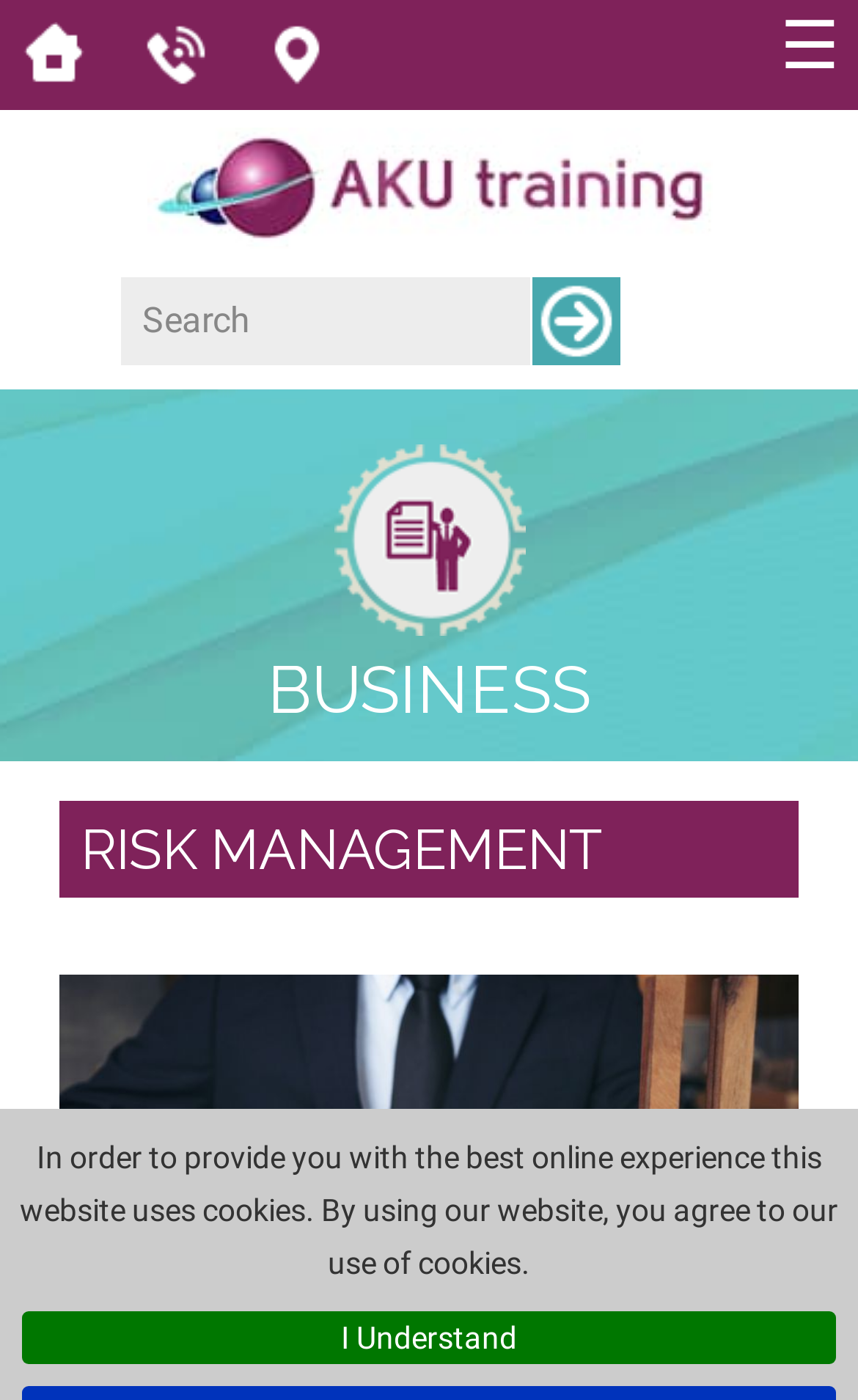What is the name of the training program?
Please provide a comprehensive answer based on the contents of the image.

I found the answer by looking at the link element with the text 'AKU Training' and an associated image with the same name.